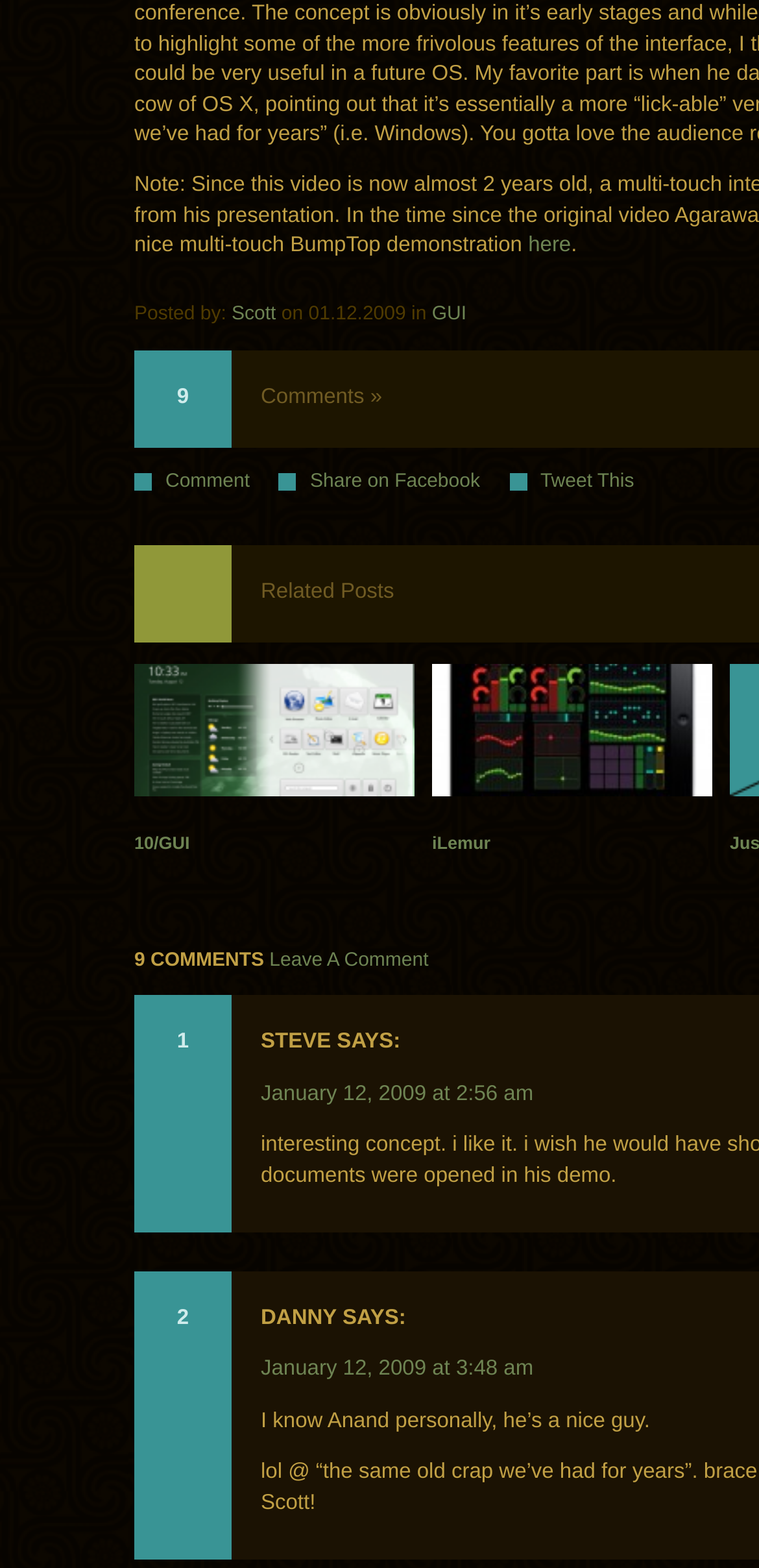Locate the bounding box coordinates of the area where you should click to accomplish the instruction: "Leave a comment".

[0.355, 0.606, 0.565, 0.62]